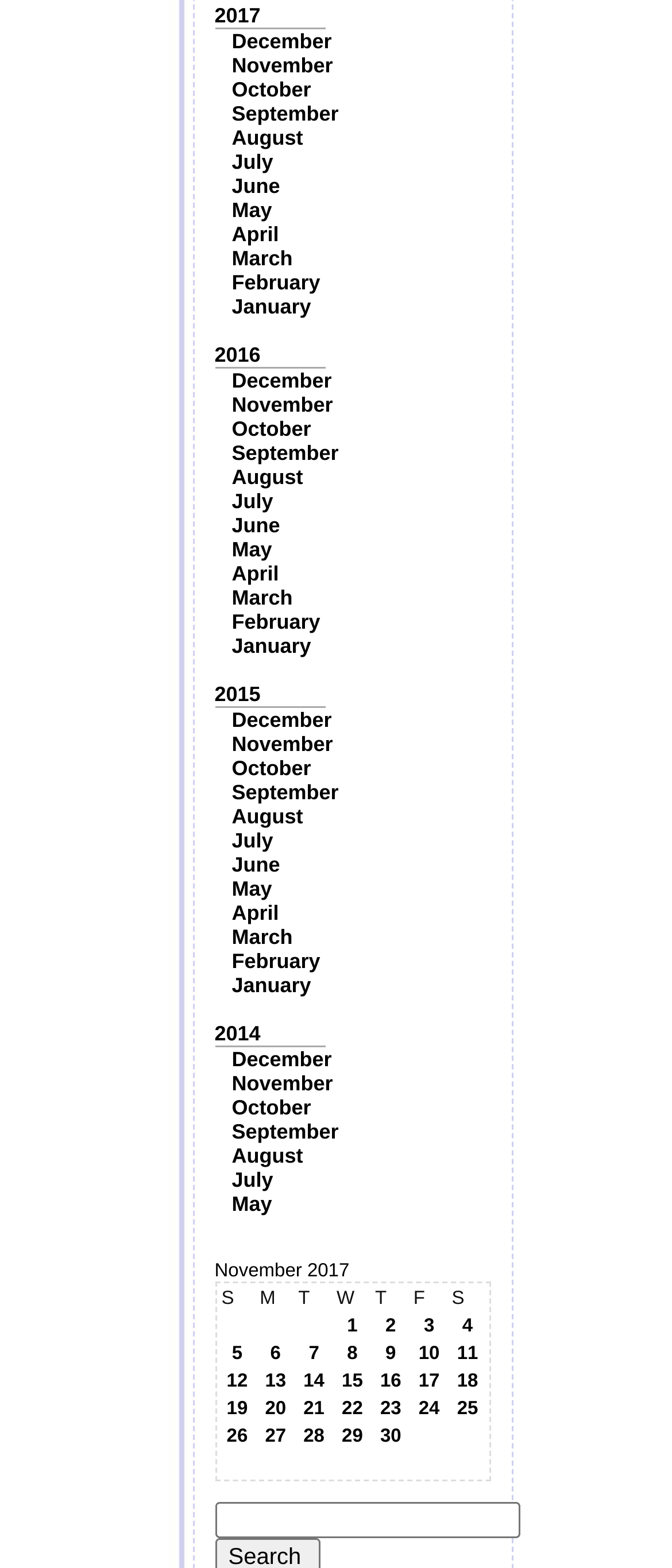Please determine the bounding box coordinates for the element that should be clicked to follow these instructions: "Discover the author's books in the MMF Romance category".

None